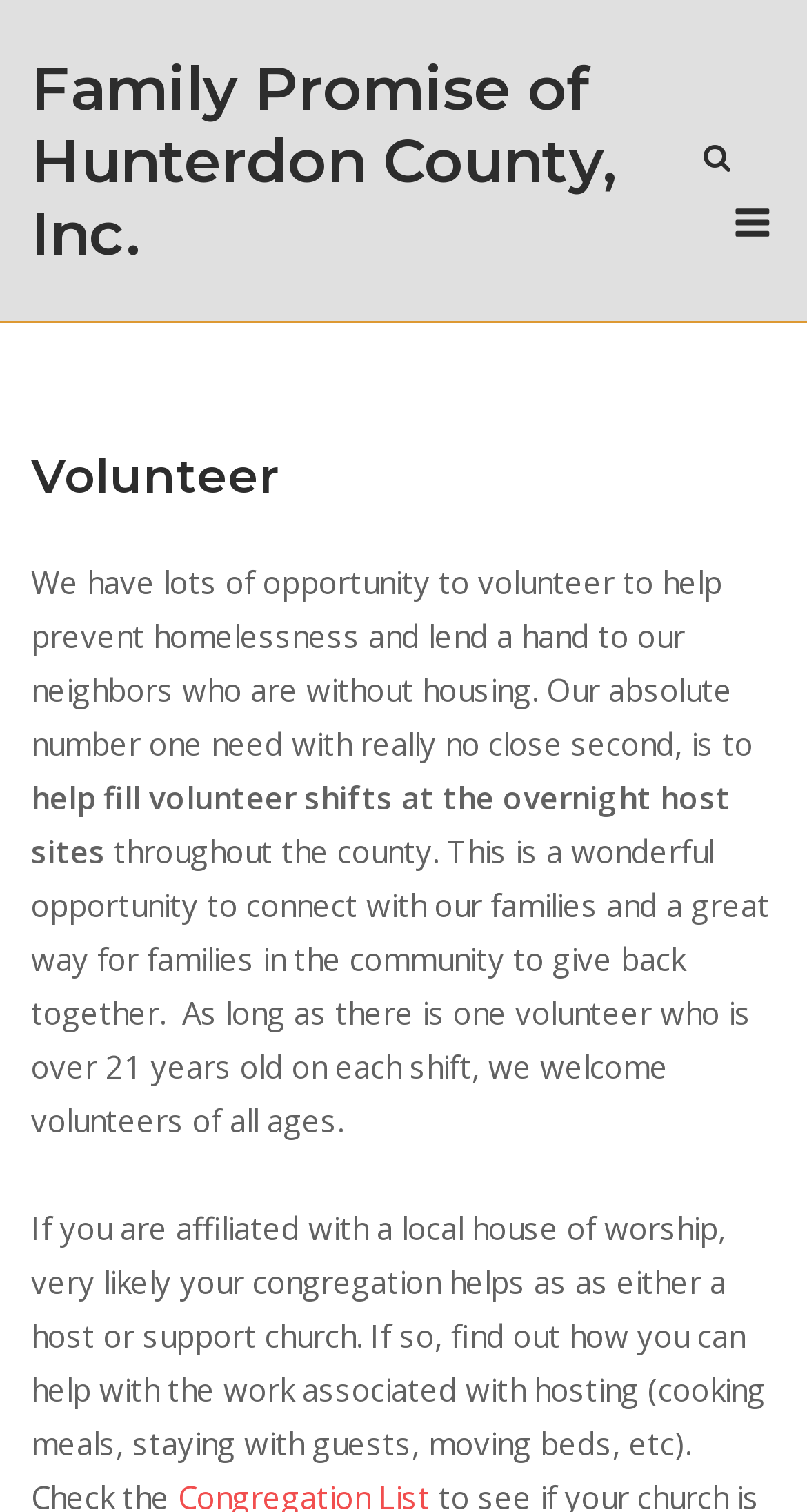What is a benefit of volunteering?
Provide a detailed answer to the question, using the image to inform your response.

According to the webpage, volunteering provides an opportunity to connect with families and is a great way for families in the community to give back together. This is stated in the text 'This is a wonderful opportunity to connect with our families and a great way for families in the community to give back together.'